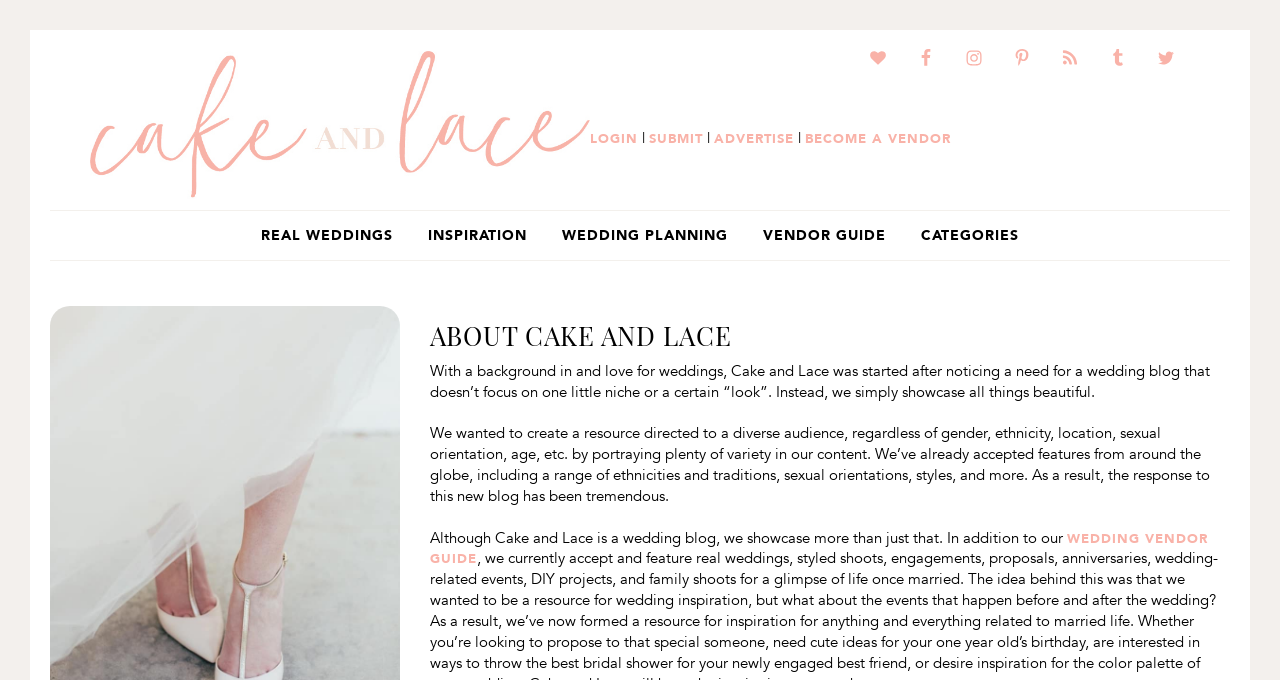What type of content does the blog feature?
Analyze the screenshot and provide a detailed answer to the question.

The blog features a variety of content, including real weddings, inspiration, wedding planning, vendor guide, and more, as indicated by the links 'REAL WEDDINGS', 'INSPIRATION', 'WEDDING PLANNING', 'VENDOR GUIDE', and 'CATEGORIES' in the navigation menu.